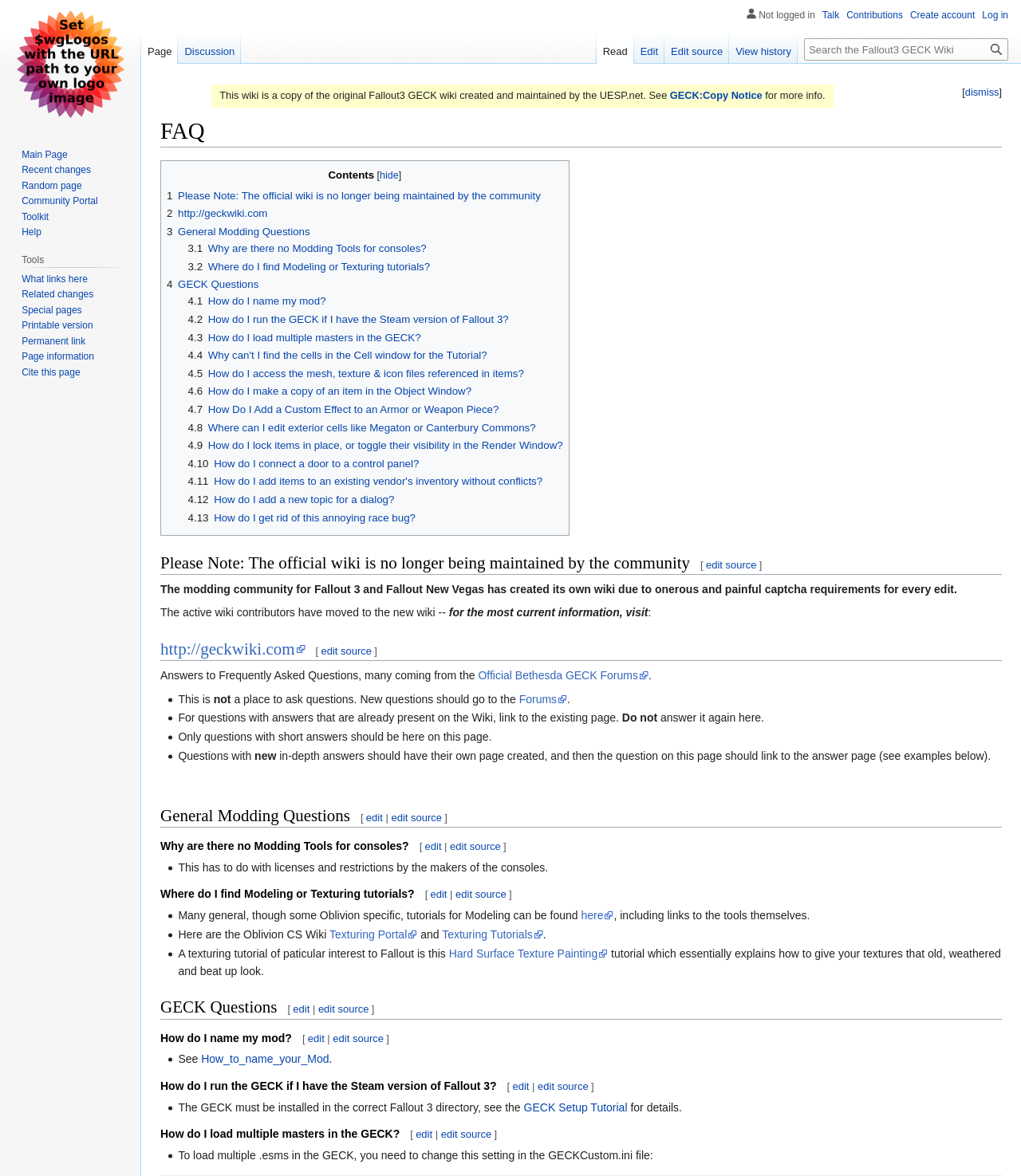Please reply to the following question with a single word or a short phrase:
Why are there no Modding Tools for consoles?

licenses and restrictions